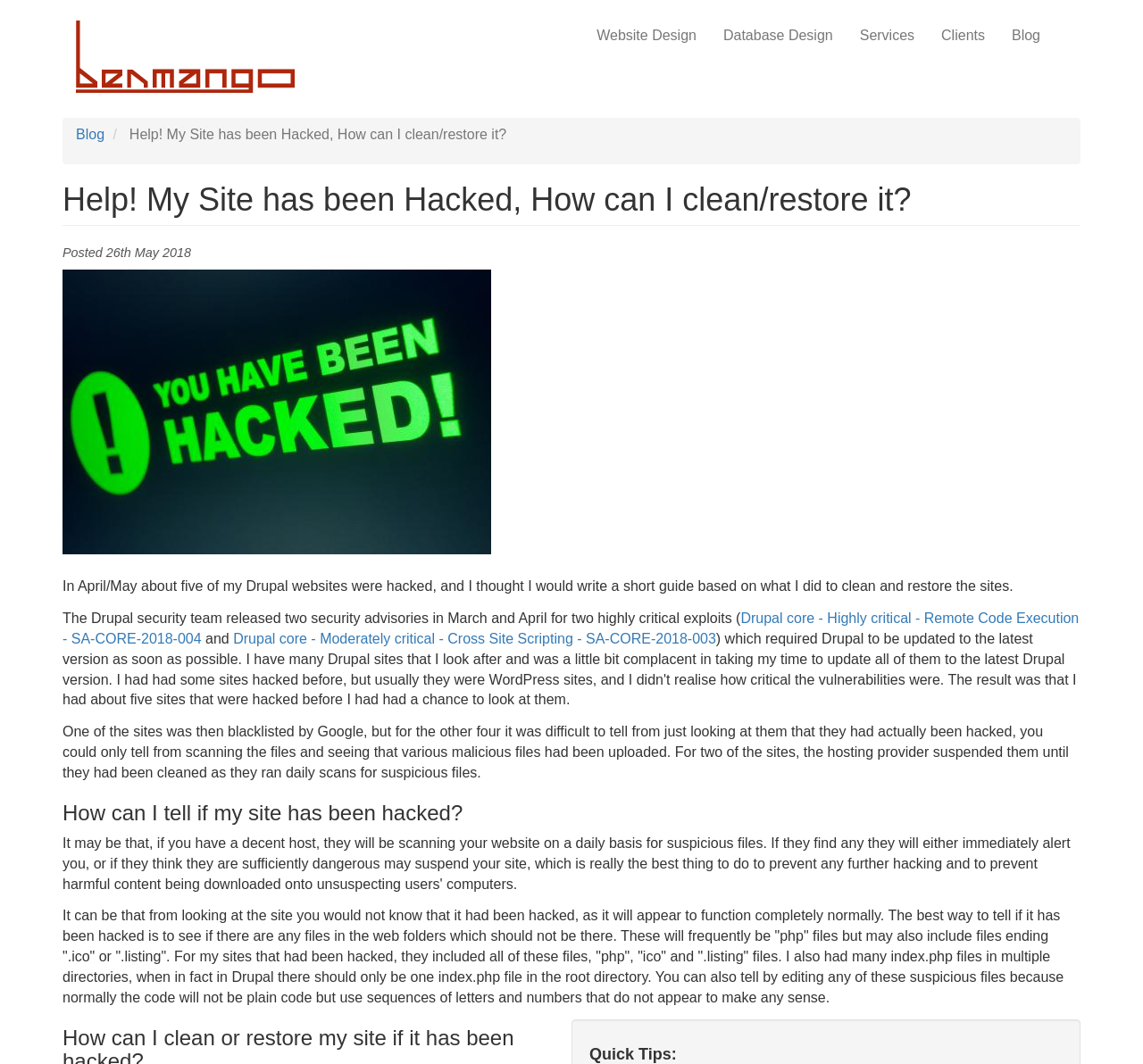Give a succinct answer to this question in a single word or phrase: 
How can you tell if a site has been hacked?

Check for suspicious files